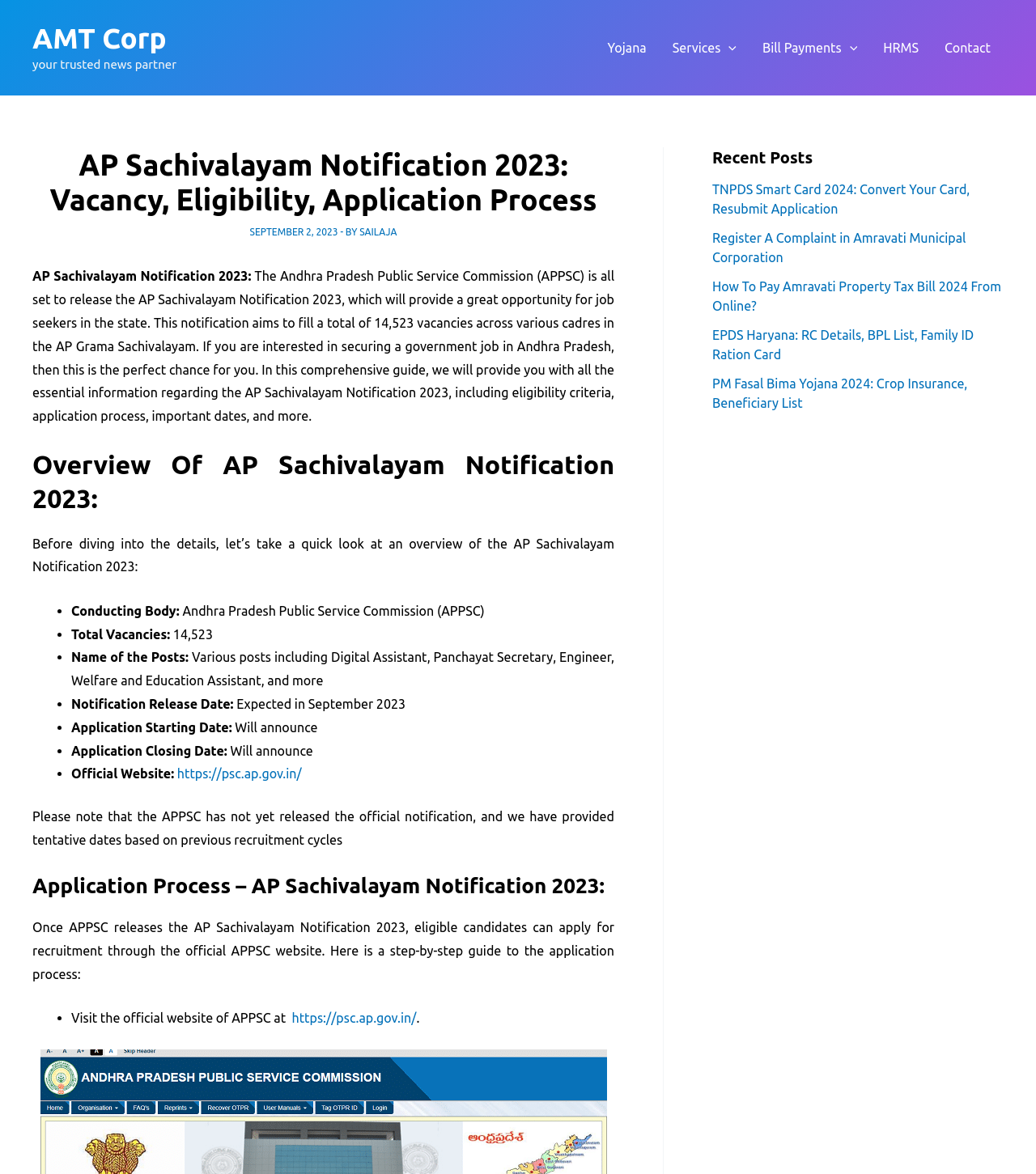Produce an extensive caption that describes everything on the webpage.

The webpage is about the AP Sachivalayam Notification 2023, which offers 14,523 job opportunities across AP Grama Sachivalayam. At the top, there is a navigation menu with links to Yojana, Services, Bill Payments, HRMS, and Contact. Below the navigation menu, there is a header section with the title "AP Sachivalayam Notification 2023: Vacancy, Eligibility, Application Process" and a subheading "SEPTEMBER 2, 2023" along with a link to the author "SAILAJA".

The main content of the webpage is divided into sections. The first section provides an overview of the AP Sachivalayam Notification 2023, including the conducting body, total vacancies, name of the posts, notification release date, application starting and closing dates, and the official website. This section is presented in a list format with bullet points.

The second section explains the application process for the AP Sachivalayam Notification 2023. It provides a step-by-step guide on how to apply for the recruitment through the official APPSC website.

On the right side of the webpage, there is a complementary section with a heading "Recent Posts" that lists five recent articles with links to their respective pages. These articles are related to various government schemes and services.

At the top-left corner of the webpage, there is a link to "AMT Corp" and a static text "your trusted news partner".